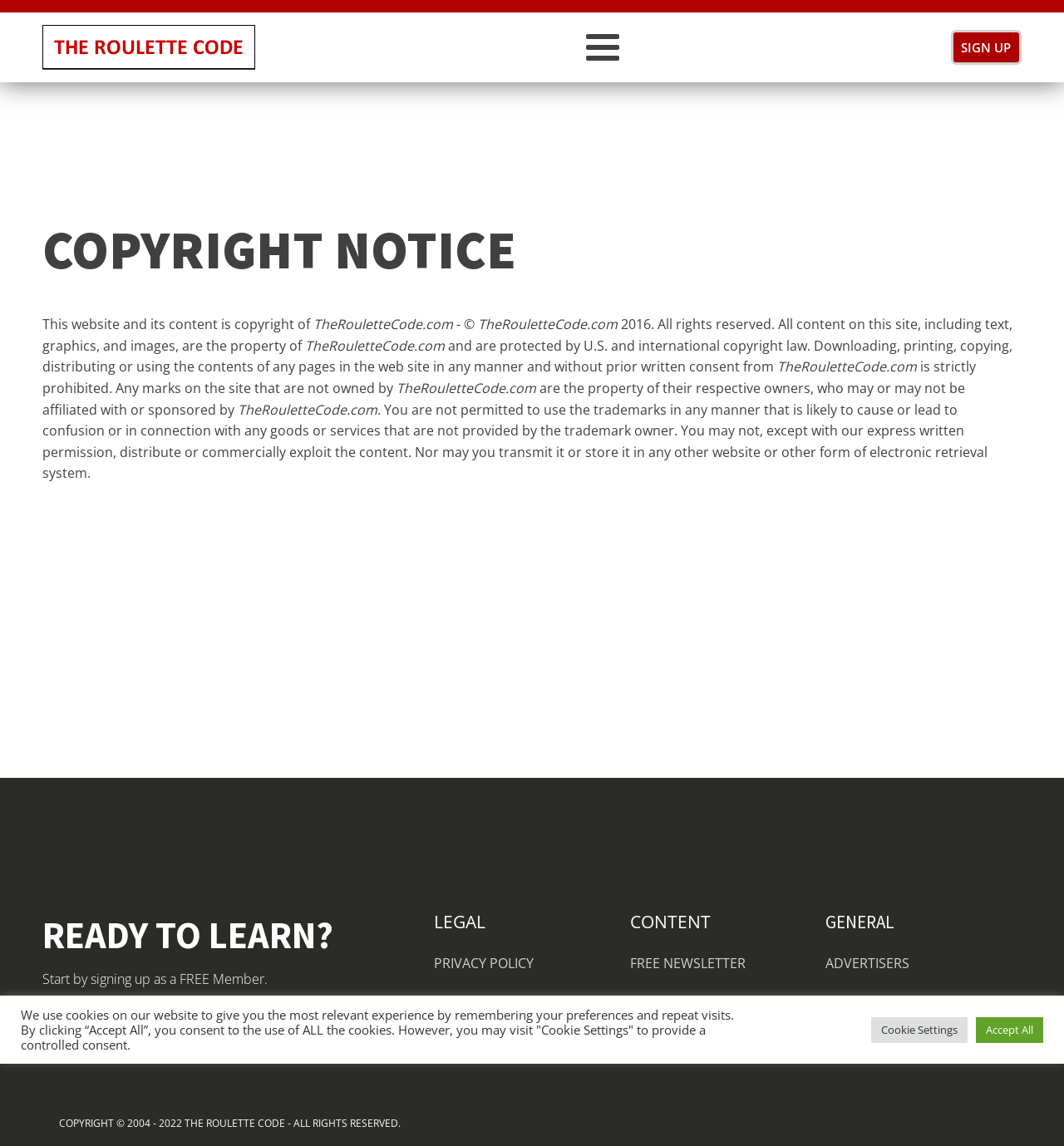Please give the bounding box coordinates of the area that should be clicked to fulfill the following instruction: "Click the PRIVACY POLICY link". The coordinates should be in the format of four float numbers from 0 to 1, i.e., [left, top, right, bottom].

[0.408, 0.823, 0.502, 0.858]